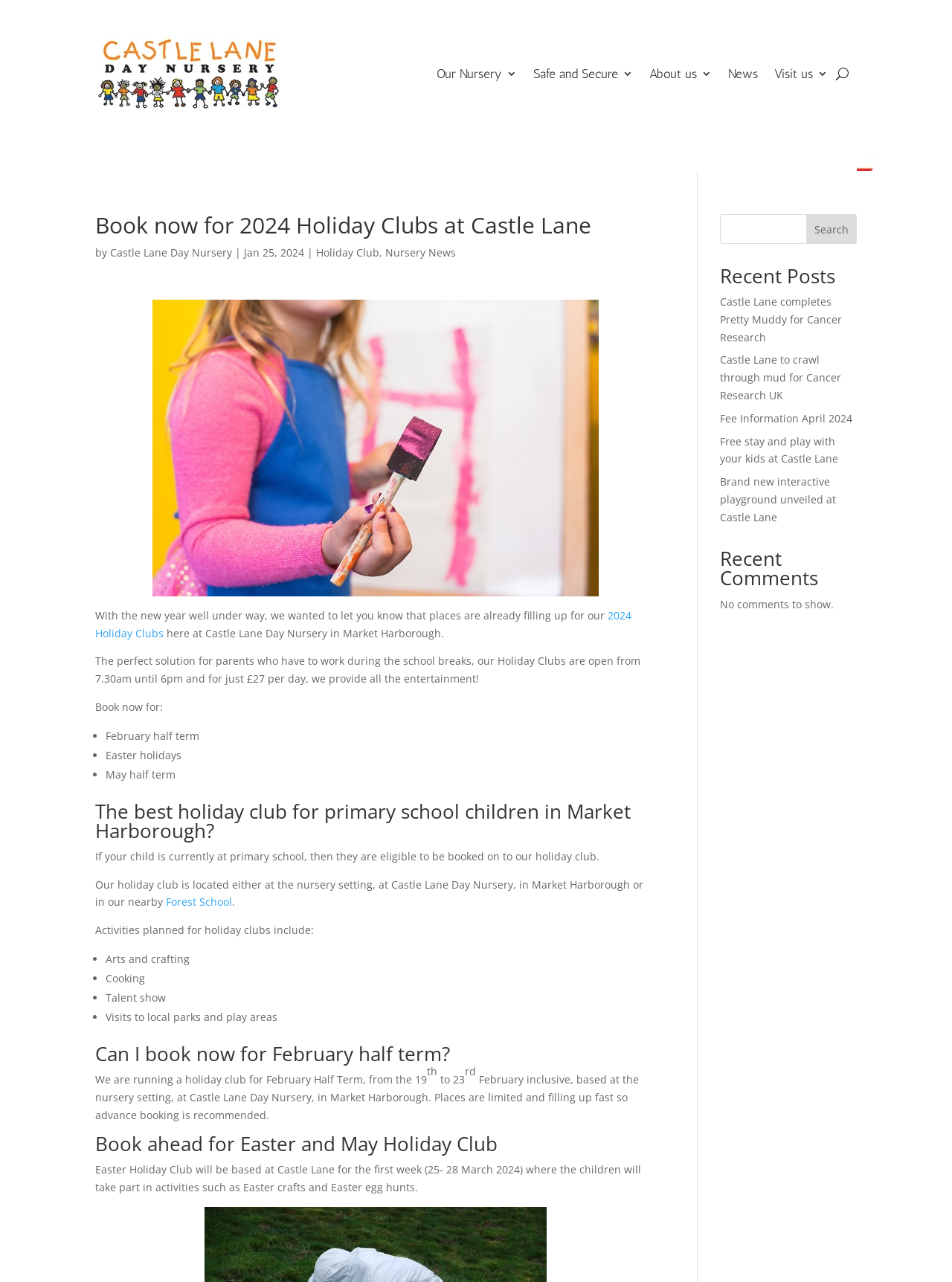Please find the bounding box coordinates of the element that you should click to achieve the following instruction: "Click the 'Castle Lane completes Pretty Muddy for Cancer Research' link". The coordinates should be presented as four float numbers between 0 and 1: [left, top, right, bottom].

[0.756, 0.23, 0.885, 0.268]